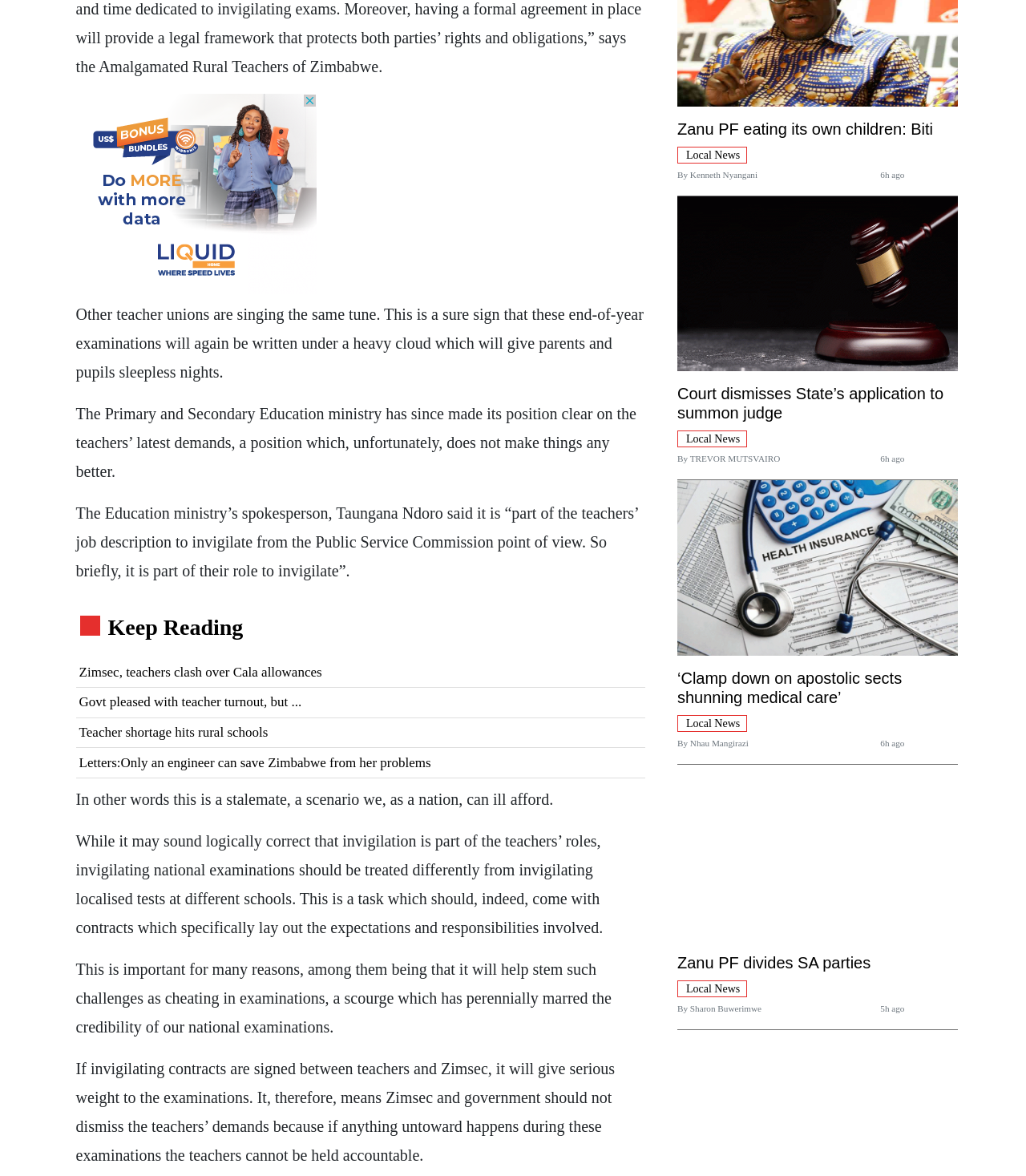For the given element description Local News, determine the bounding box coordinates of the UI element. The coordinates should follow the format (top-left x, top-left y, bottom-right x, bottom-right y) and be within the range of 0 to 1.

[0.66, 0.834, 0.728, 0.846]